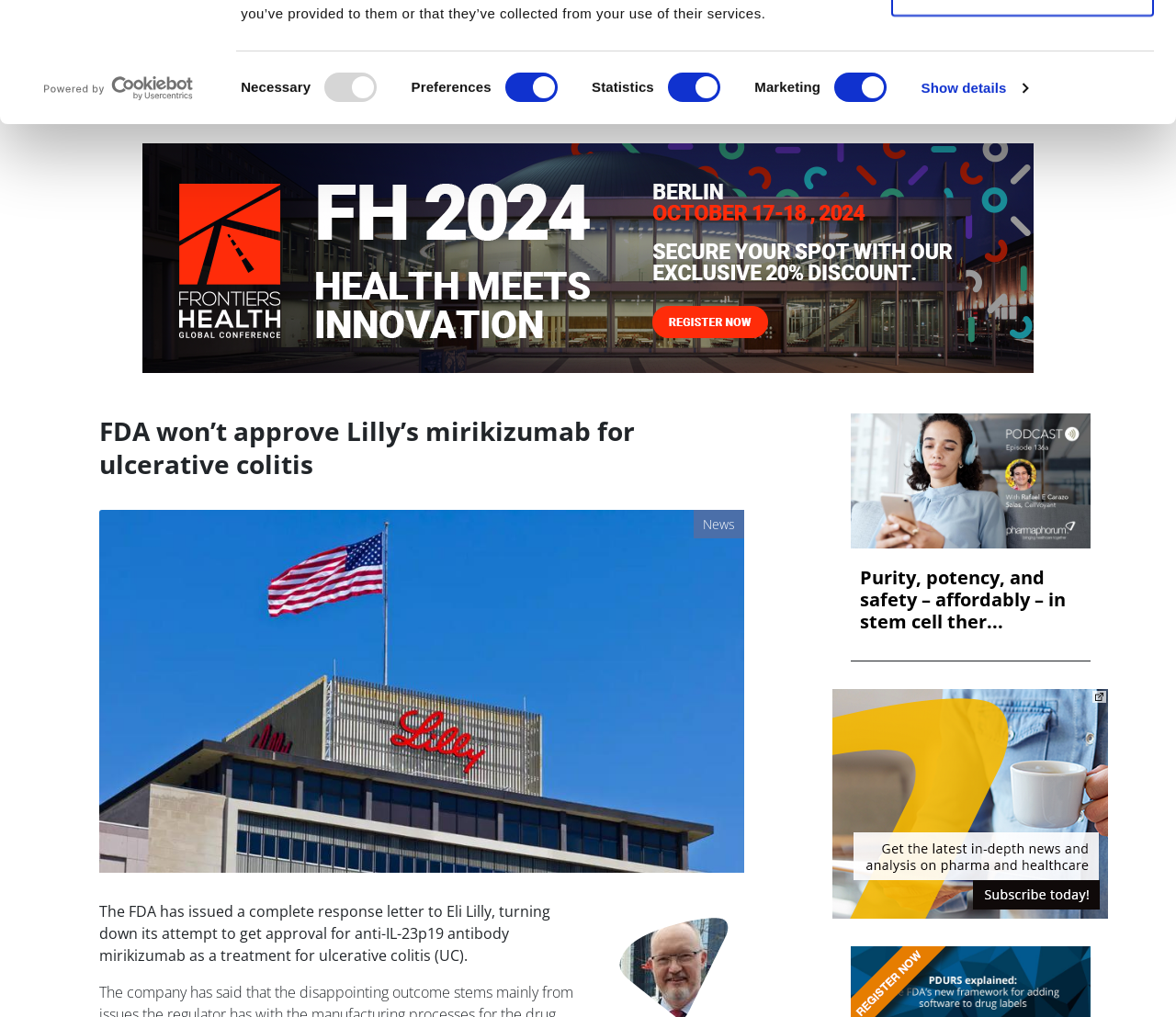Provide the bounding box coordinates of the HTML element described by the text: "Videos". The coordinates should be in the format [left, top, right, bottom] with values between 0 and 1.

[0.656, 0.057, 0.706, 0.093]